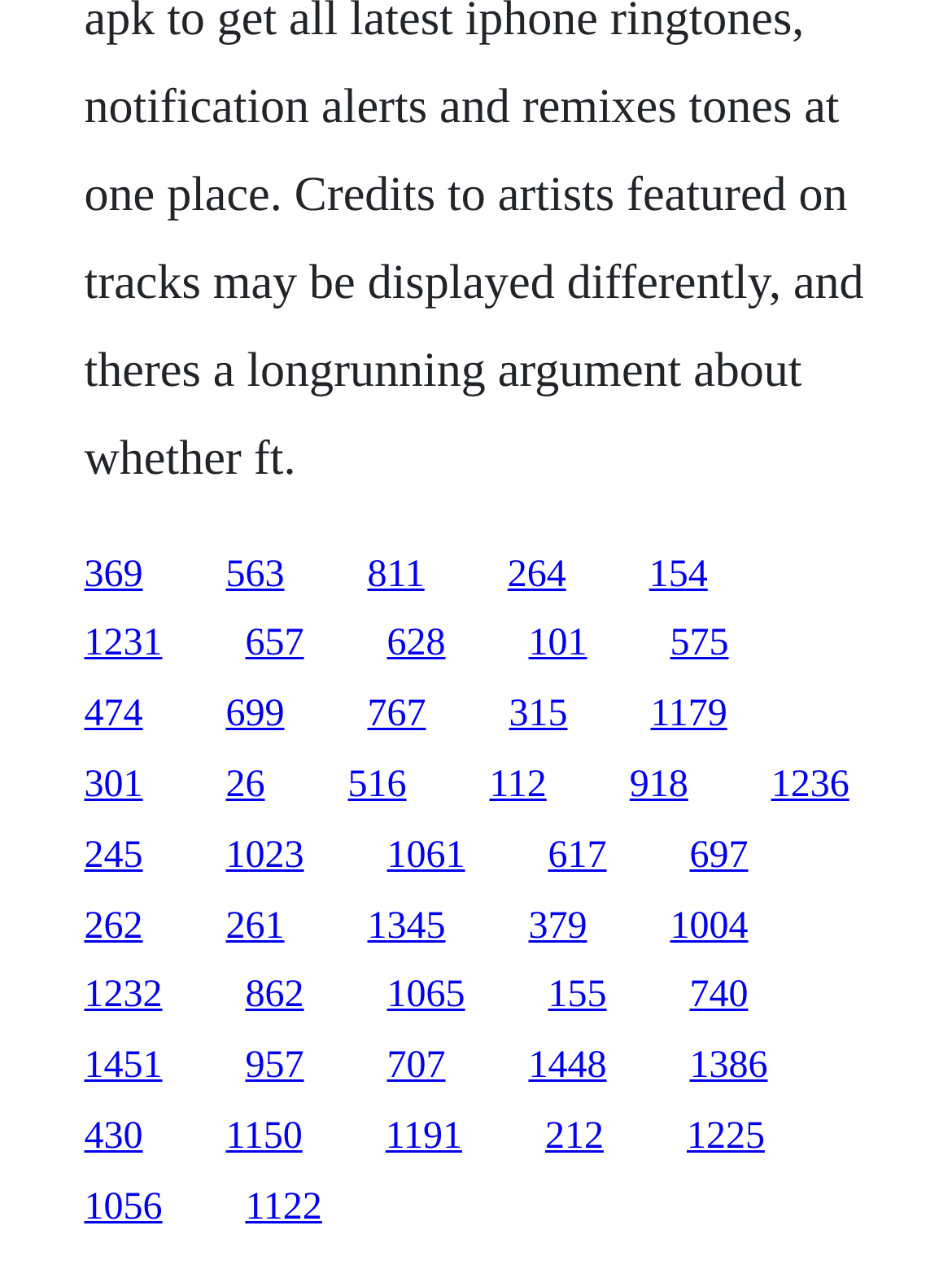What is the horizontal position of the link with ID 1231? Look at the image and give a one-word or short phrase answer.

0.088